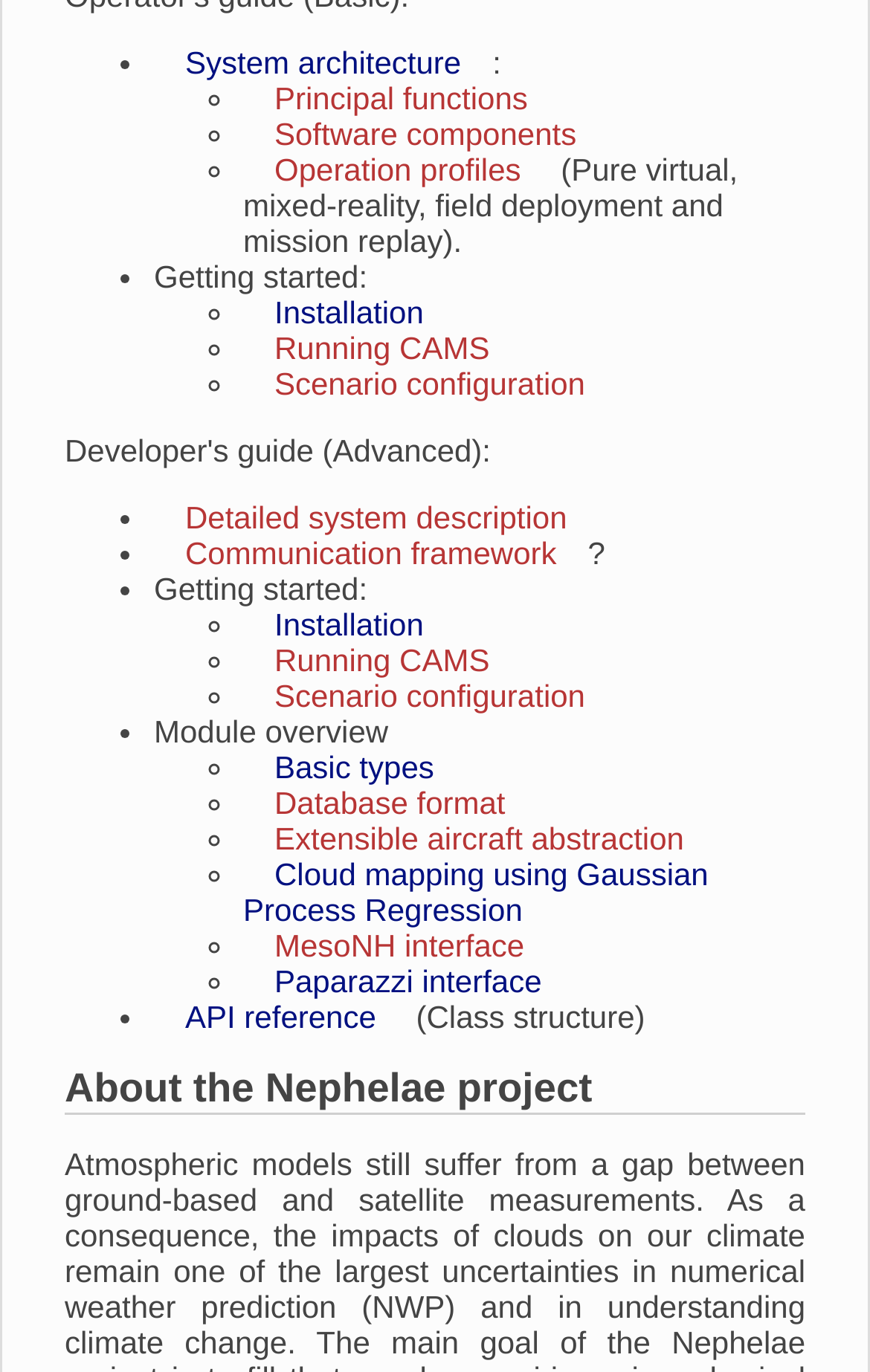How many sections are there on the webpage?
Look at the image and respond with a one-word or short-phrase answer.

5